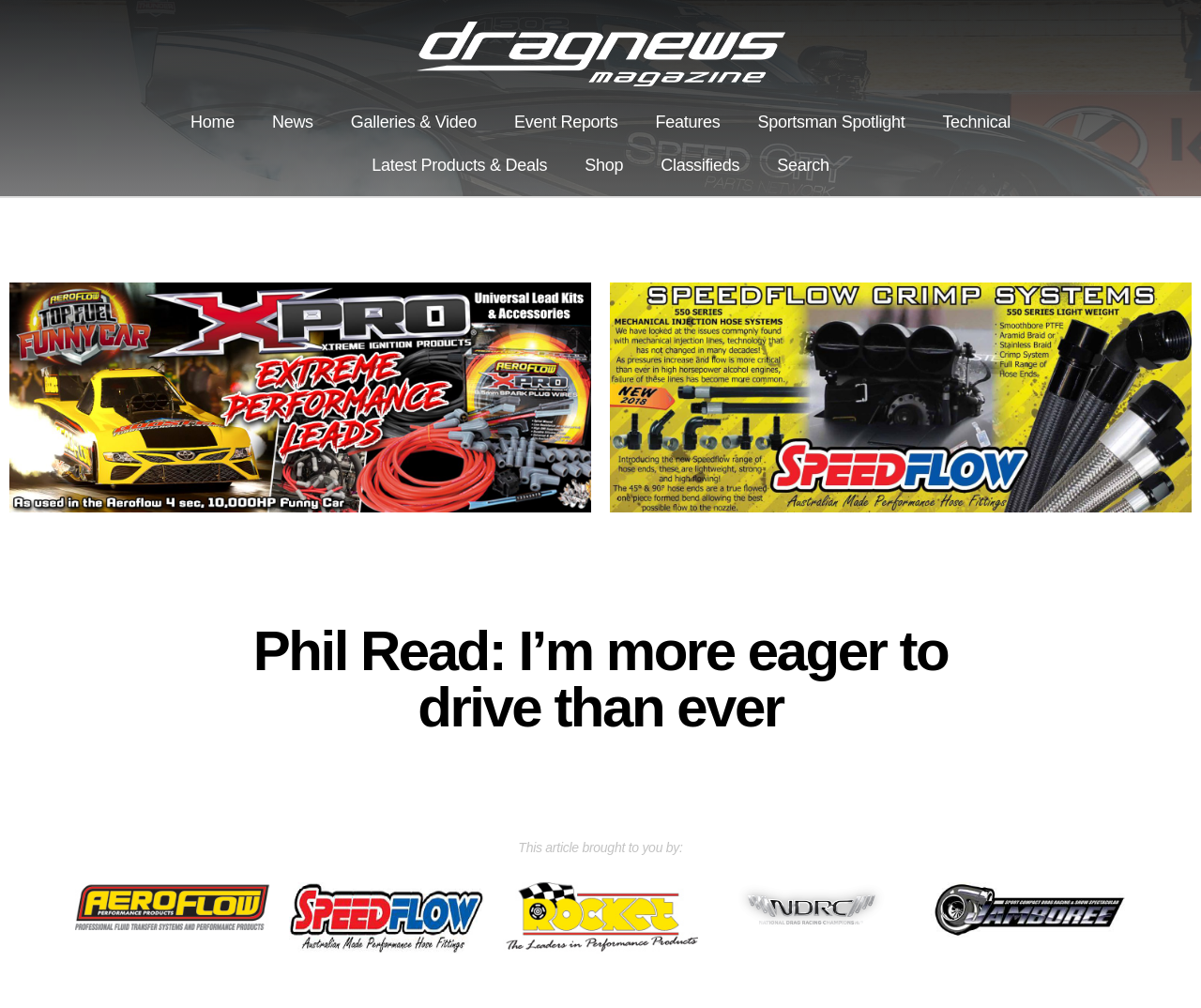Please provide a comprehensive response to the question based on the details in the image: What type of content does the website provide?

The website provides news and articles, as evidenced by the various links in the navigation menu, such as 'News', 'Event Reports', 'Features', and 'Sportsman Spotlight'.